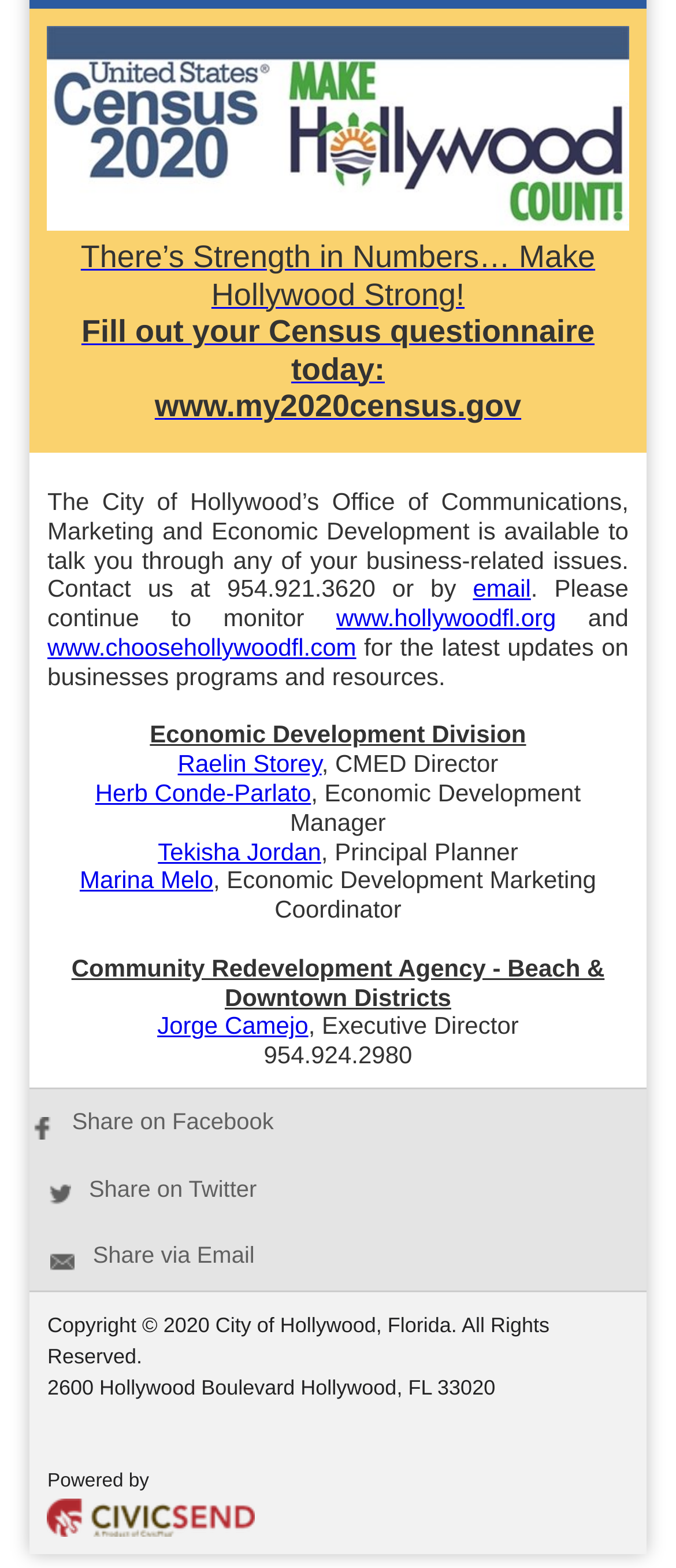What is the address of the City of Hollywood?
Provide a fully detailed and comprehensive answer to the question.

The address of the City of Hollywood is mentioned at the bottom of the webpage, below the copyright information.